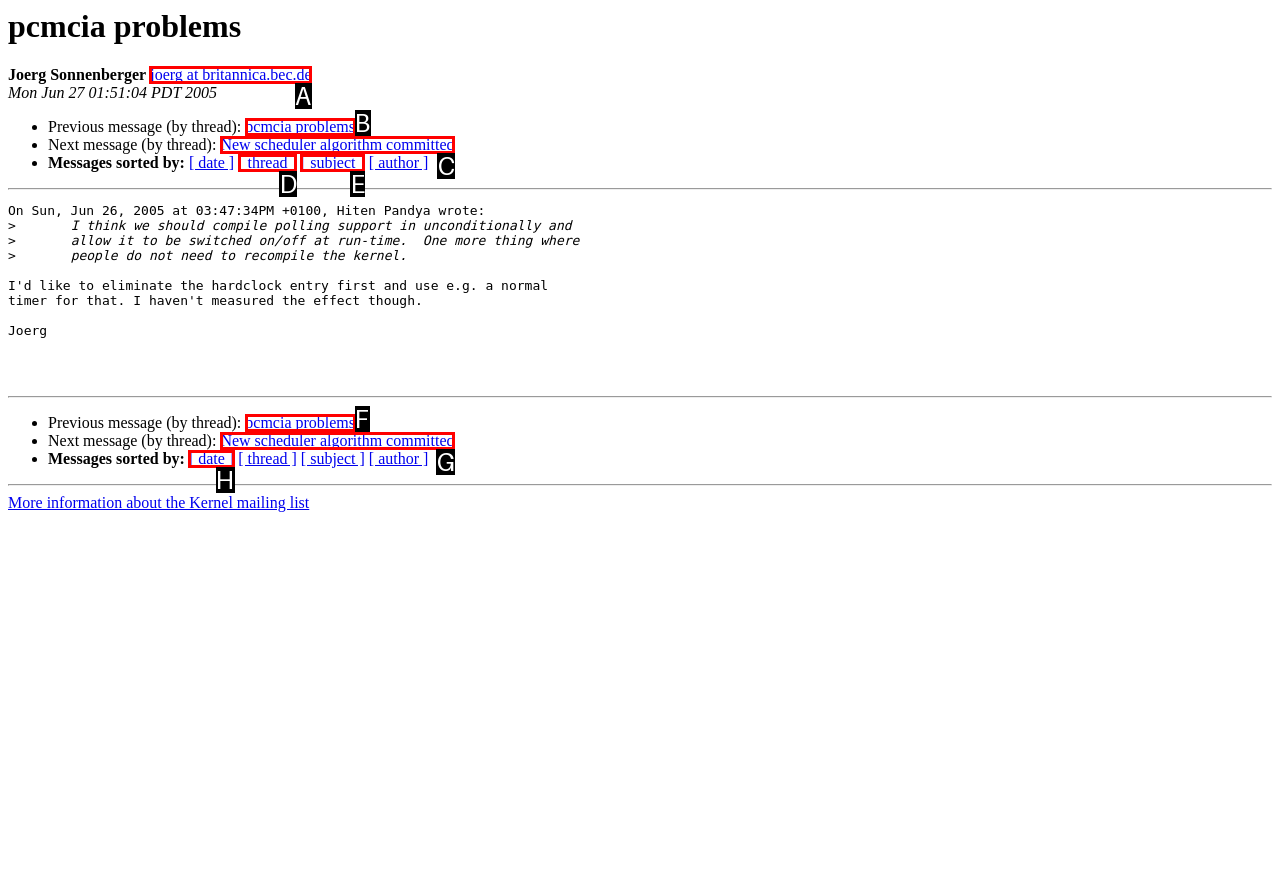Identify the correct HTML element to click to accomplish this task: Visit Joerg Sonnenberger's homepage
Respond with the letter corresponding to the correct choice.

A